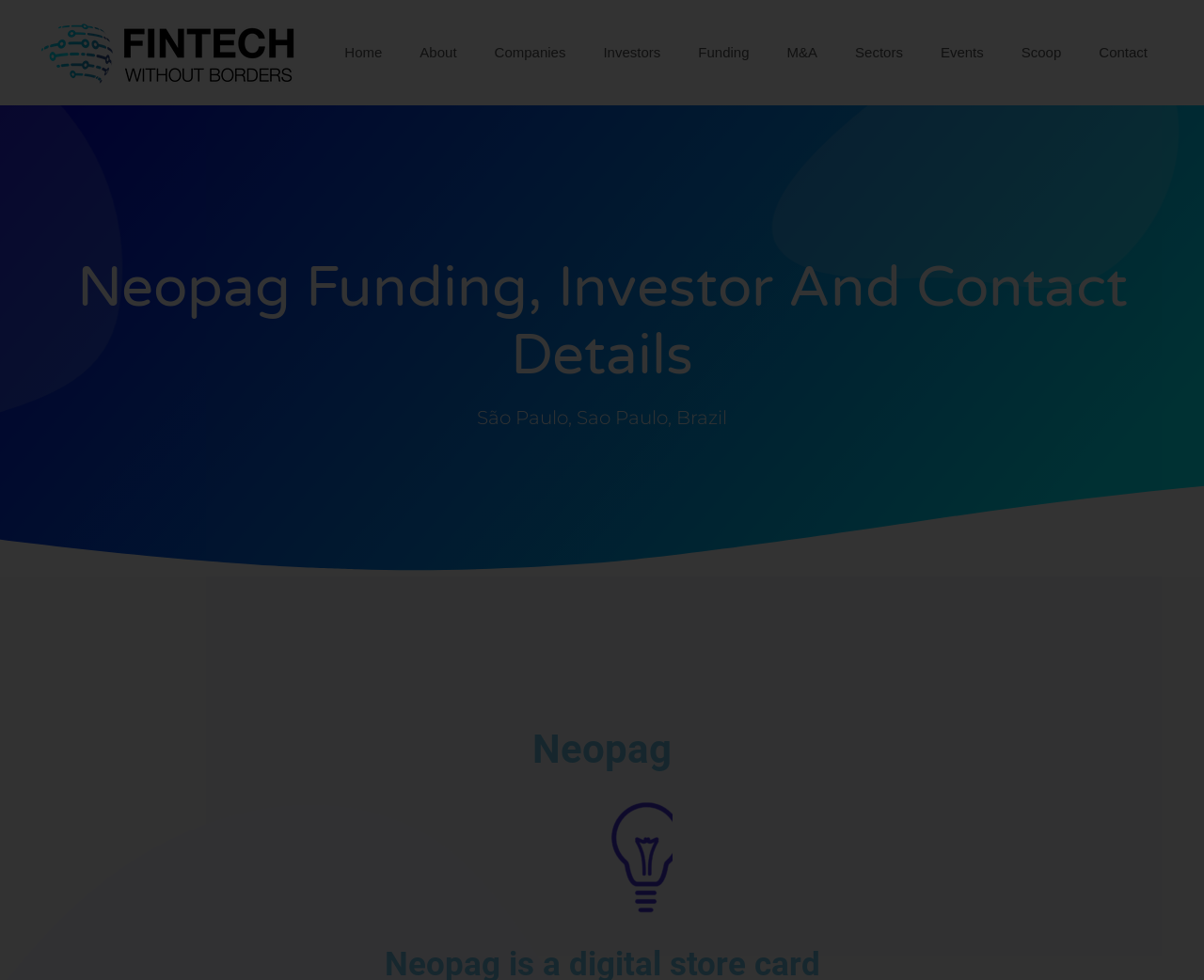Provide an in-depth description of the elements and layout of the webpage.

The webpage is titled "Neopag" and has a prominent banner at the top with the text "Fintech Without Borders" accompanied by an image. Below the banner, there is a primary navigation menu with 9 links: "Home", "About", "Companies", "Investors", "Funding", "M&A", "Sectors", "Events", and "Contact". These links are evenly spaced and span across the top of the page.

The main content of the page is divided into three sections. The first section has a heading that reads "Neopag Funding, Investor And Contact Details" and is located near the top of the page. The second section has a heading that reads "São Paulo, Sao Paulo, Brazil" and is positioned below the first section. The third section has a heading that reads "Neopag" and is located near the bottom of the page, with a link to "Neopag" below it.

Overall, the webpage has a clean and organized structure, with clear headings and concise text. The use of images and links adds visual interest and provides easy navigation to different sections of the page.